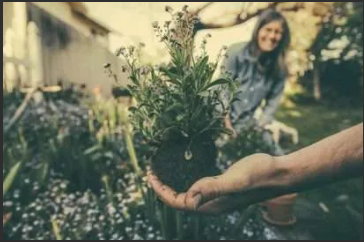What is the significance of the garden scene?
Provide a comprehensive and detailed answer to the question.

The image embodies the theme of reconnecting with nature and underscores the health benefits linked to engaging with the natural world, showcasing how soil and plants can enhance both our outdoor spaces and our well-being.